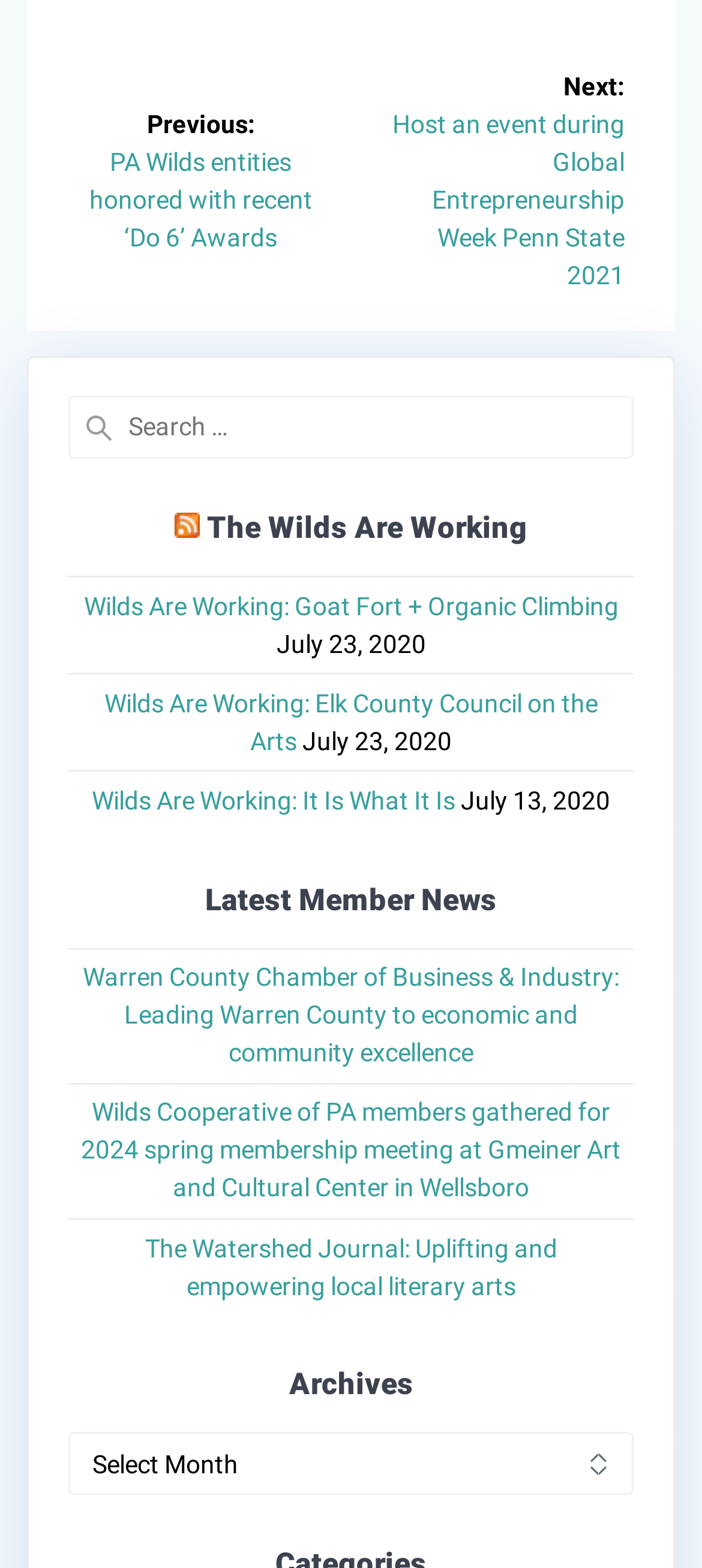Determine the bounding box coordinates of the element that should be clicked to execute the following command: "View archives".

[0.098, 0.913, 0.902, 0.953]